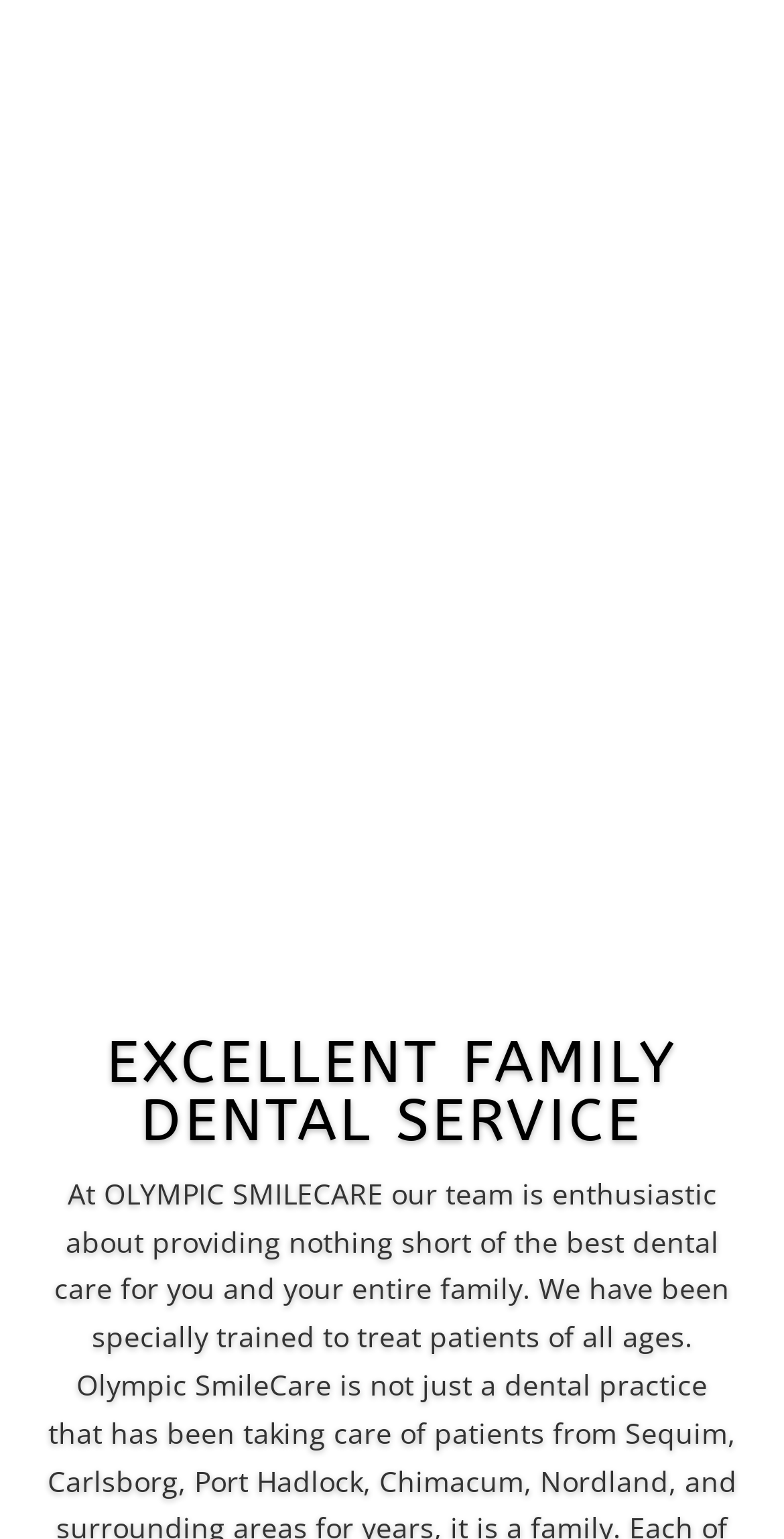Find the bounding box coordinates for the element that must be clicked to complete the instruction: "Click on the 'CONNECT WITH US' link". The coordinates should be four float numbers between 0 and 1, indicated as [left, top, right, bottom].

[0.191, 0.474, 0.809, 0.528]